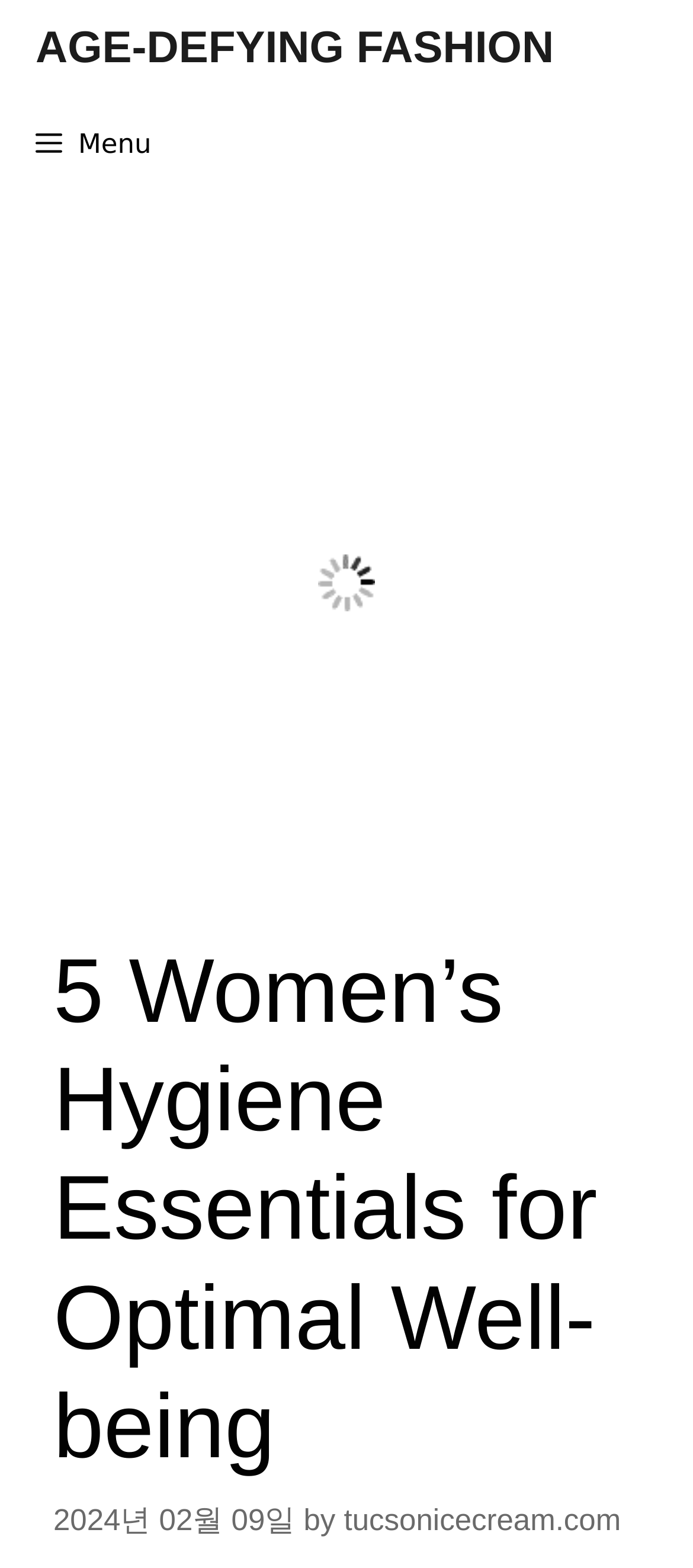What is the date of the article?
Please answer using one word or phrase, based on the screenshot.

2024년 02월 09일